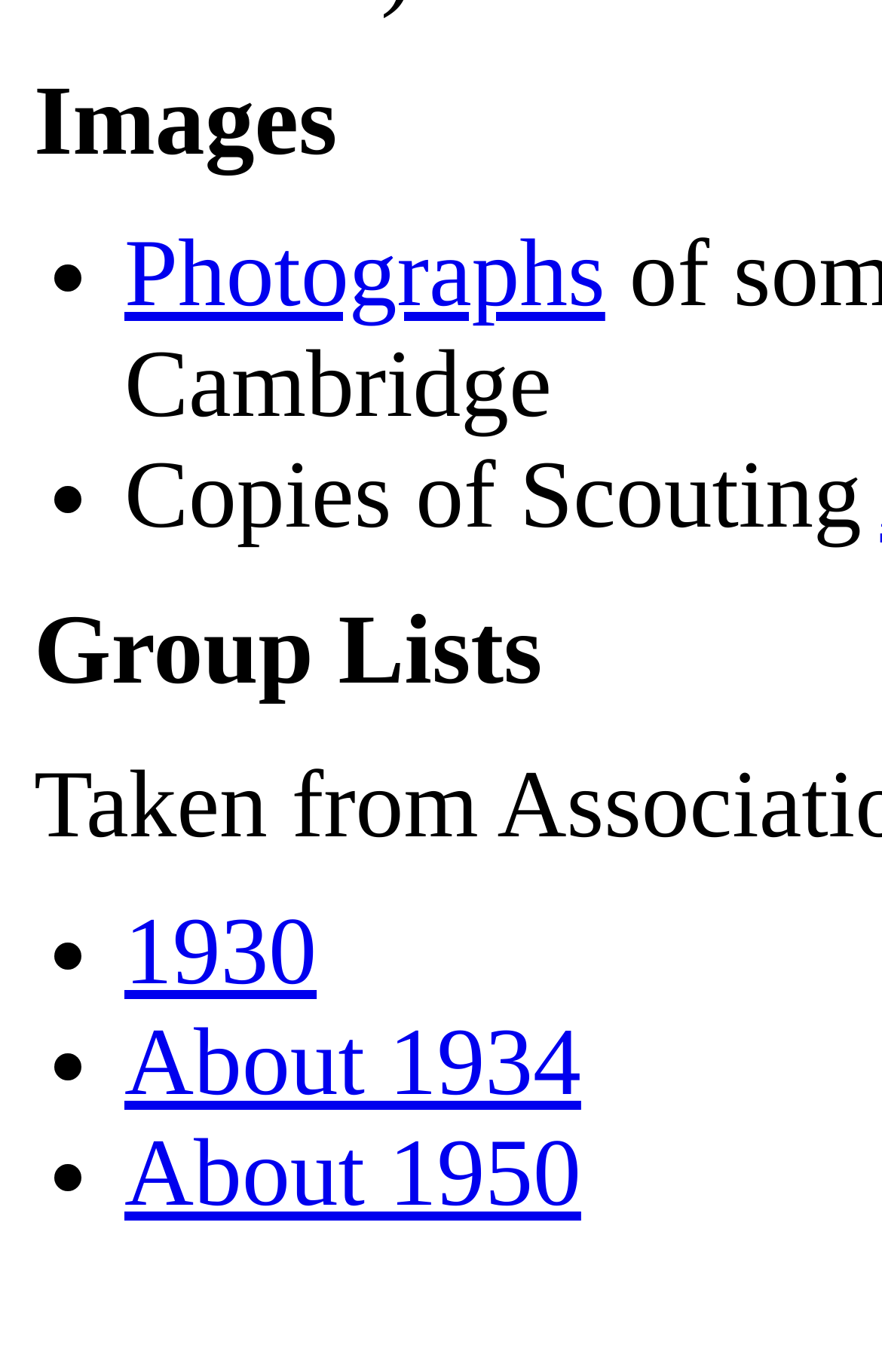What is the theme of the webpage?
Refer to the image and respond with a one-word or short-phrase answer.

Scouting photographs